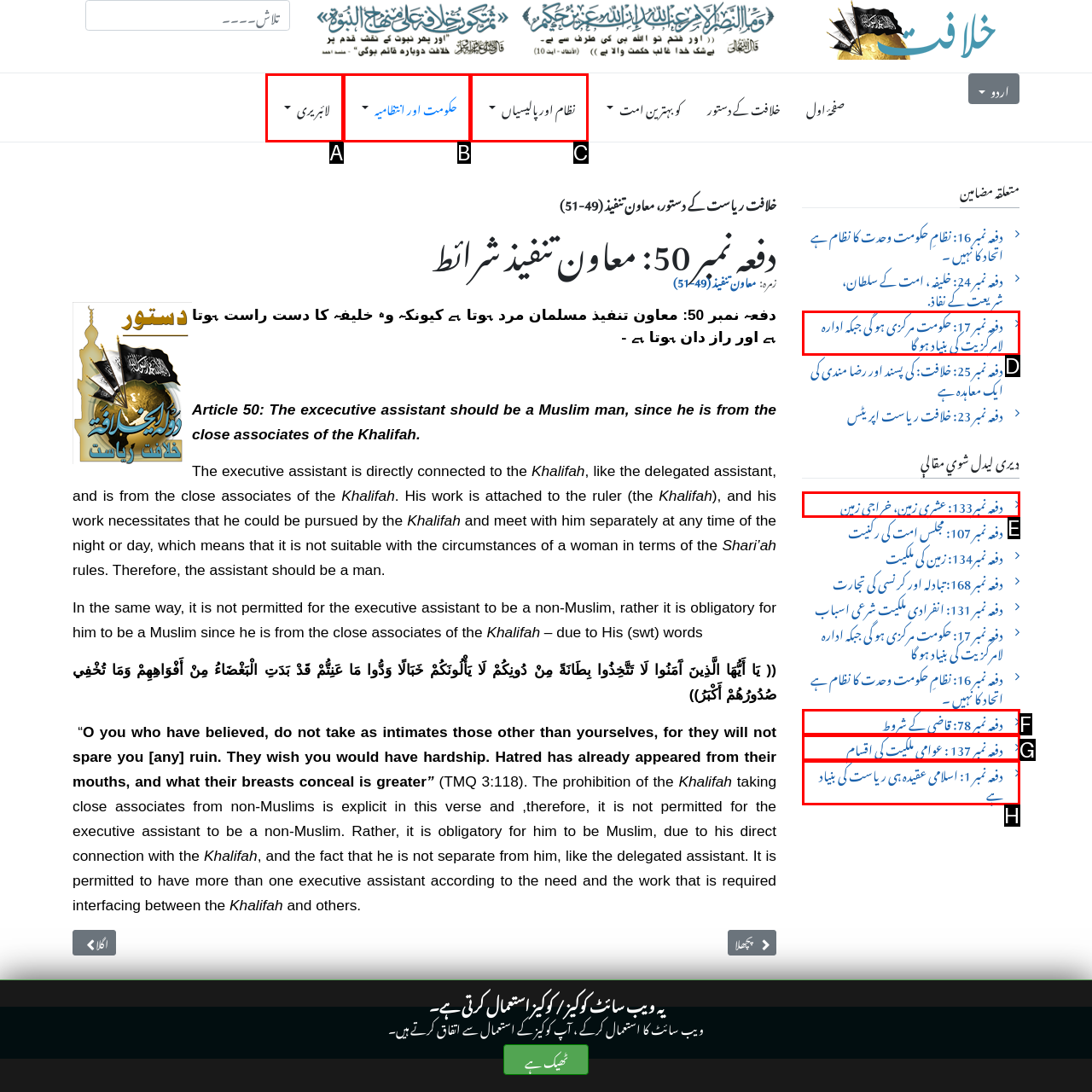Identify the UI element that corresponds to this description: لائبریری
Respond with the letter of the correct option.

A